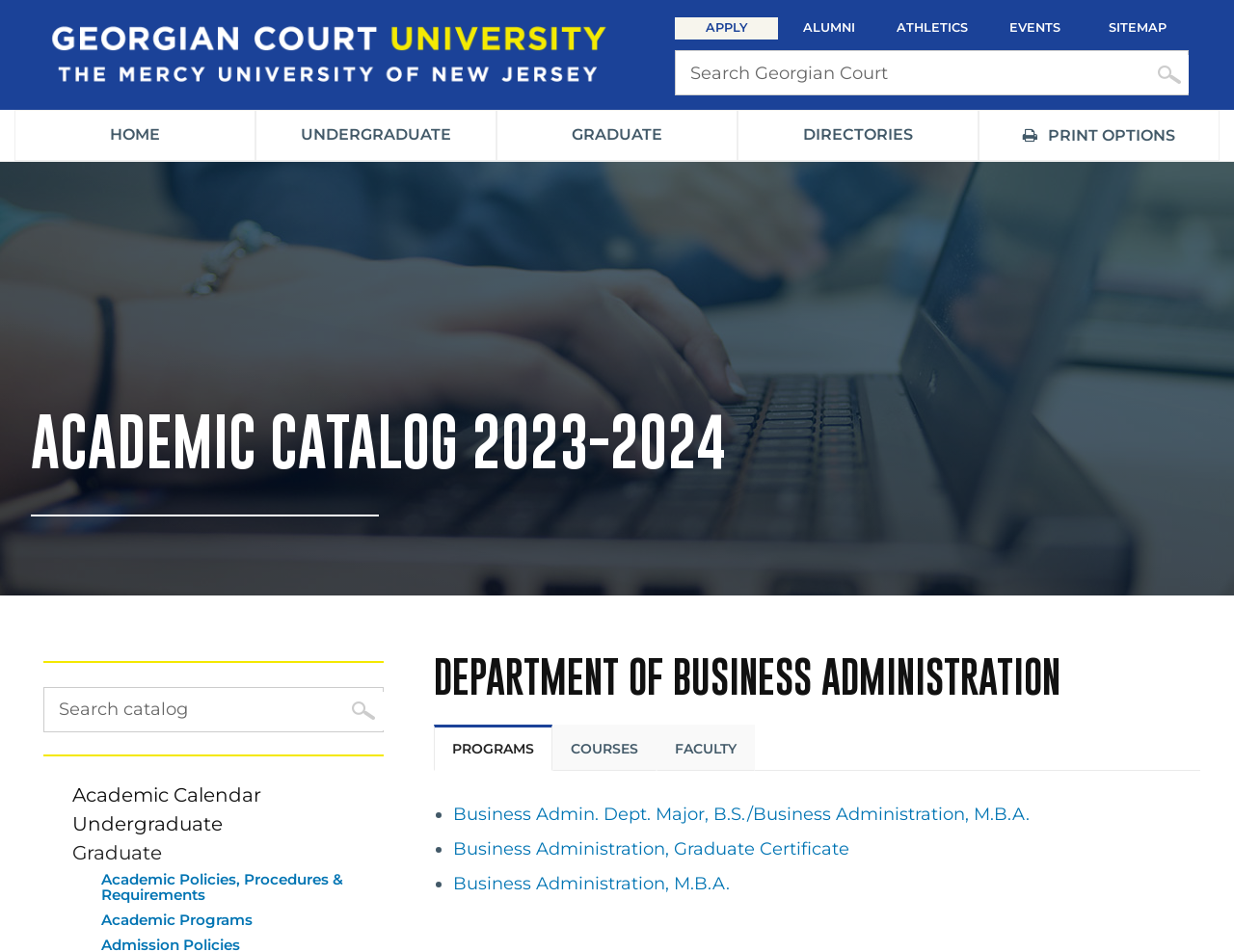Can you show the bounding box coordinates of the region to click on to complete the task described in the instruction: "Search in the catalog"?

[0.035, 0.721, 0.311, 0.769]